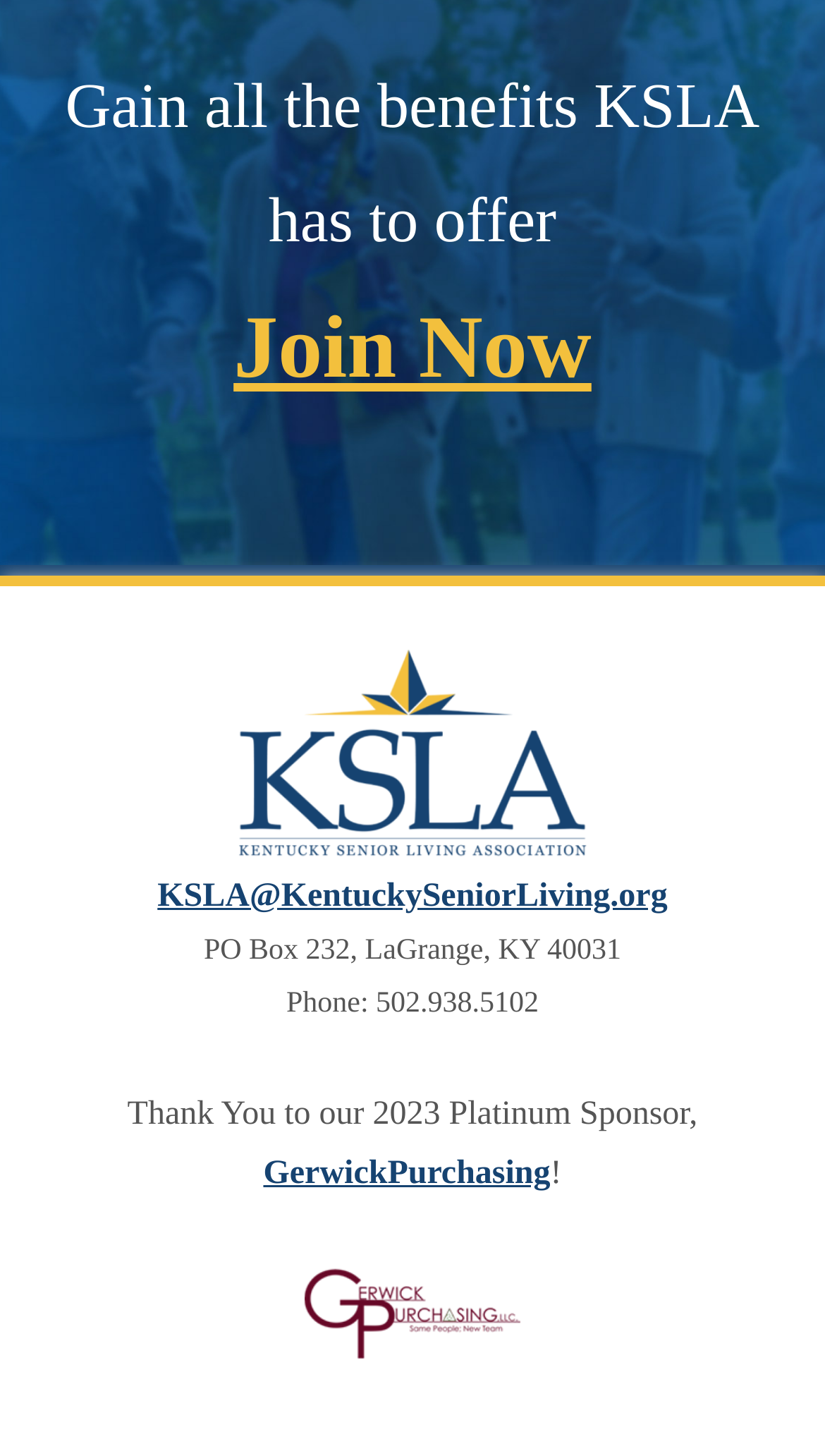Provide the bounding box coordinates of the HTML element this sentence describes: "parent_node: Grange Hill". The bounding box coordinates consist of four float numbers between 0 and 1, i.e., [left, top, right, bottom].

None